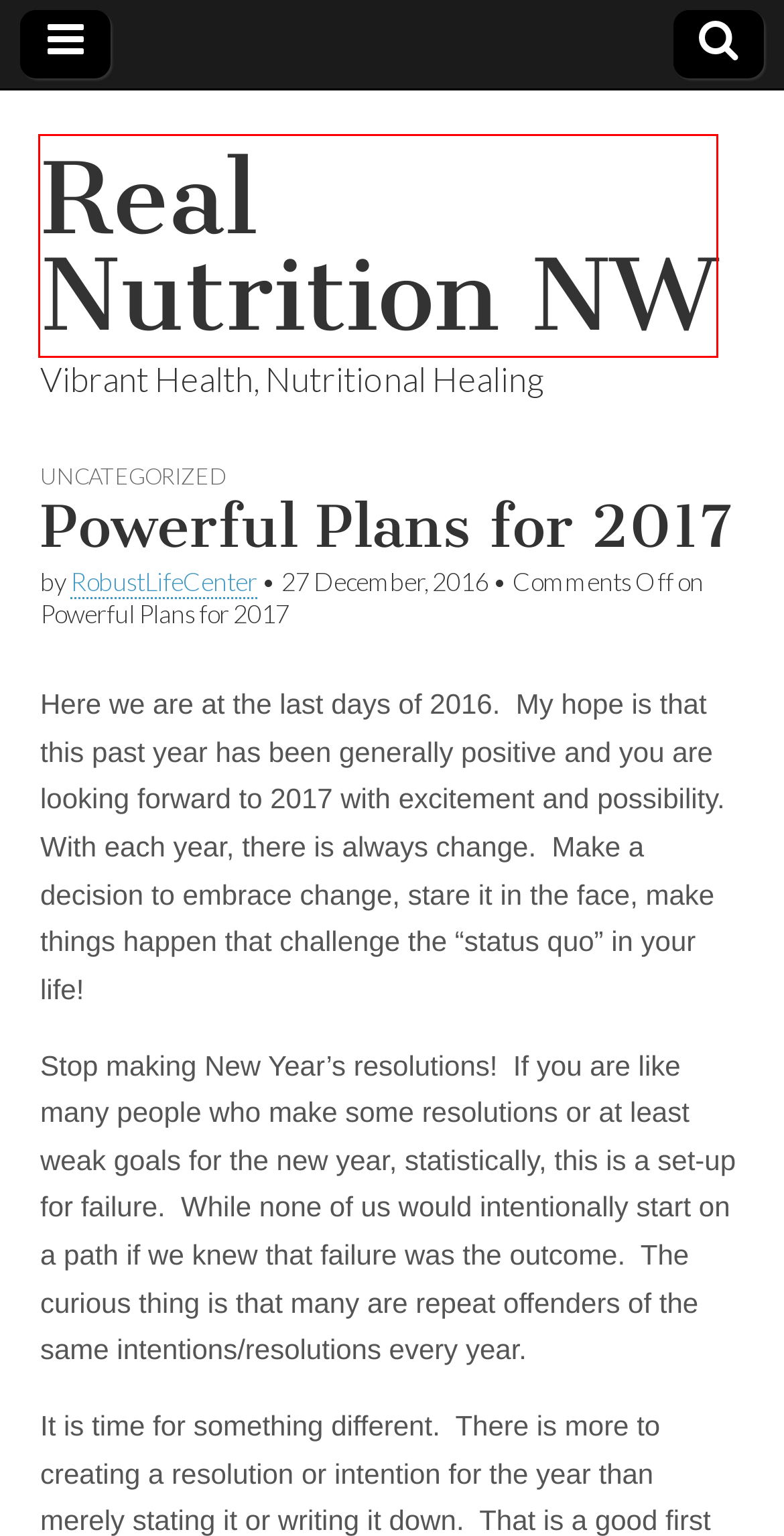After examining the screenshot of a webpage with a red bounding box, choose the most accurate webpage description that corresponds to the new page after clicking the element inside the red box. Here are the candidates:
A. April | 2015 | Real Nutrition NW
B. Foods to Naturally Beat the Summer Heat | Real Nutrition NW
C. November | 2014 | Real Nutrition NW
D. May | 2014 | Real Nutrition NW
E. RobustLifeCenter | Real Nutrition NW
F. July | 2015 | Real Nutrition NW
G. Real Nutrition NW | Vibrant Health, Nutritional Healing
H. Uncategorized | Real Nutrition NW

G